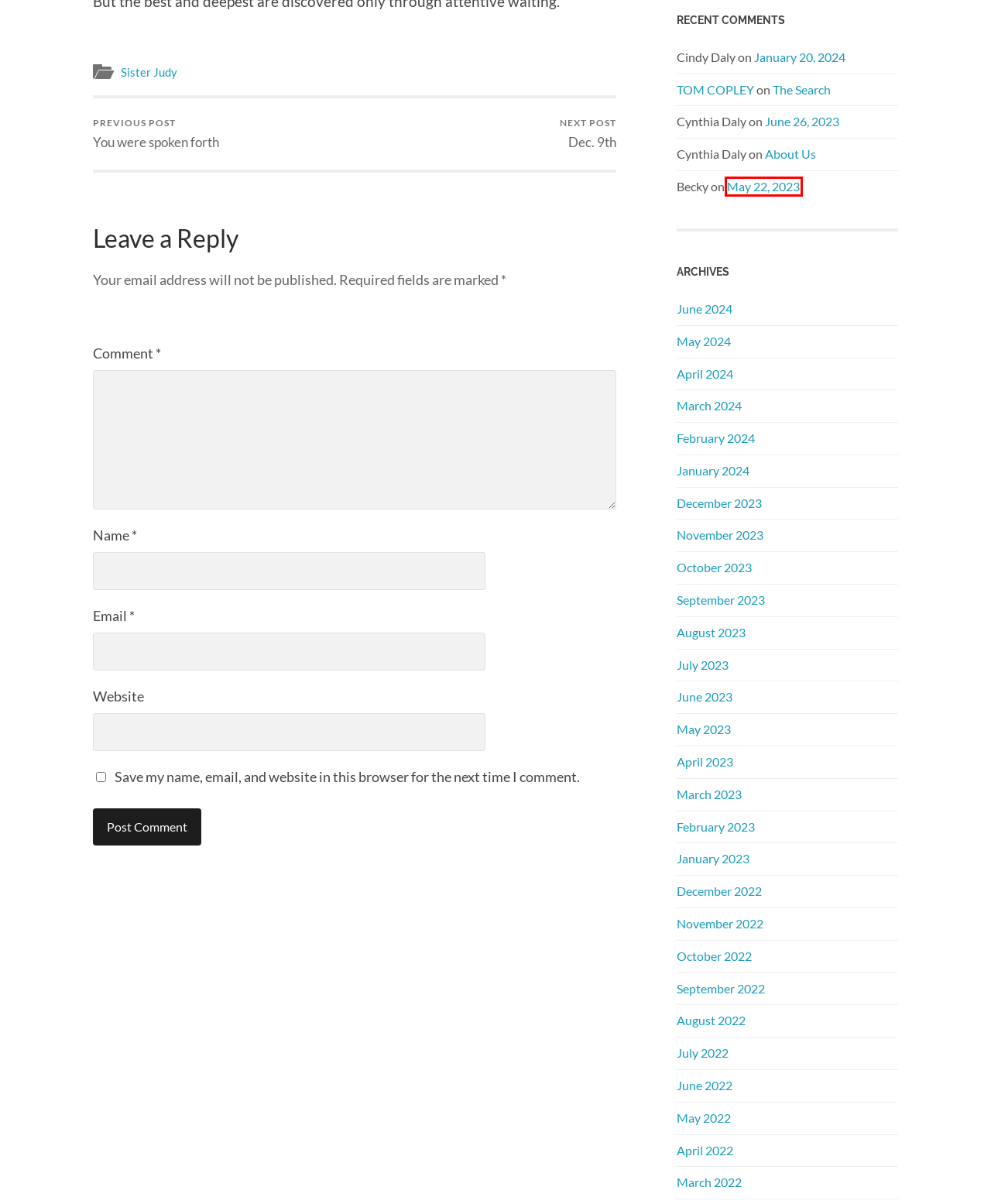You are given a screenshot of a webpage with a red rectangle bounding box. Choose the best webpage description that matches the new webpage after clicking the element in the bounding box. Here are the candidates:
A. July 2022 – Canaan's Rest
B. January 20, 2024 – Canaan's Rest
C. August 2023 – Canaan's Rest
D. April 2022 – Canaan's Rest
E. June 2024 – Canaan's Rest
F. May 22, 2023 – Canaan's Rest
G. March 2023 – Canaan's Rest
H. December 2022 – Canaan's Rest

F